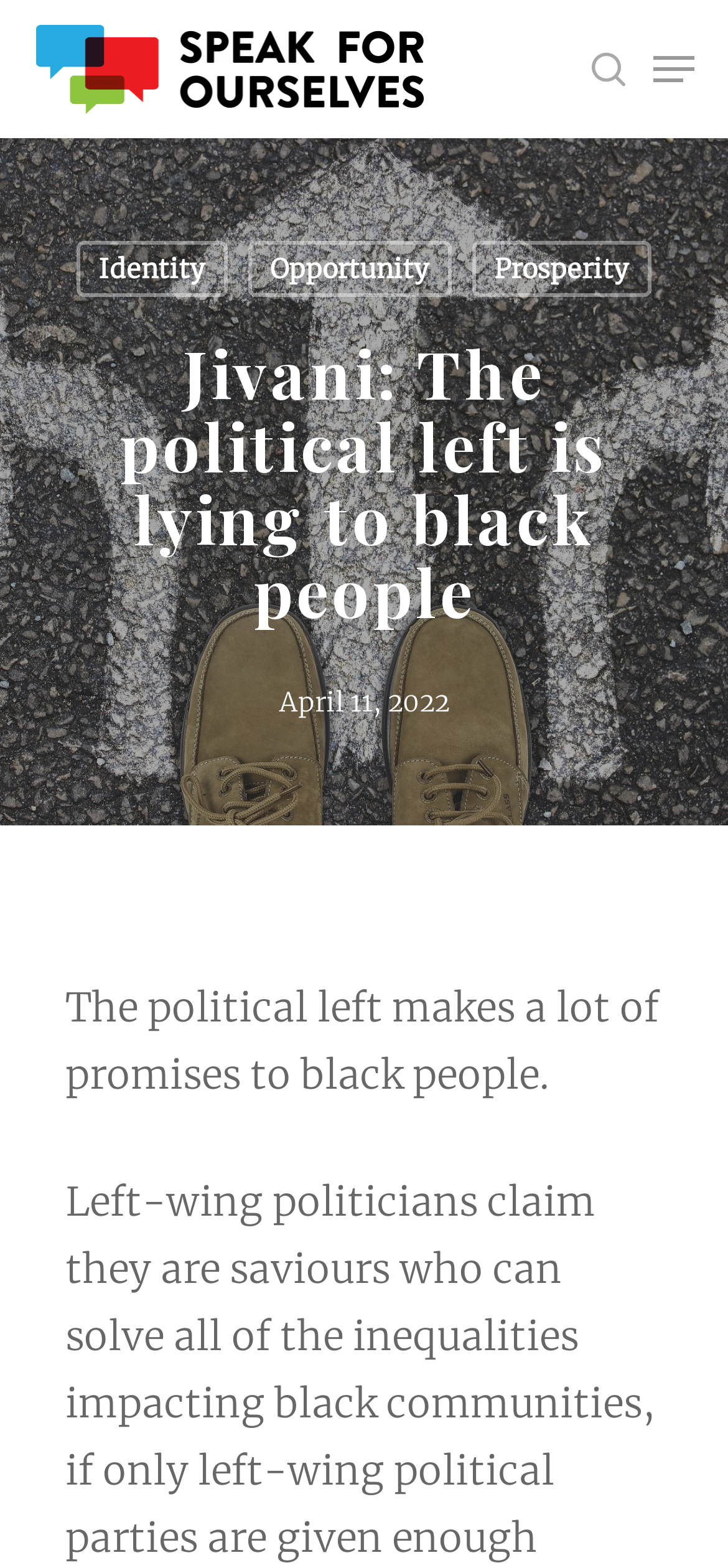Can you locate the main headline on this webpage and provide its text content?

Jivani: The political left is lying to black people